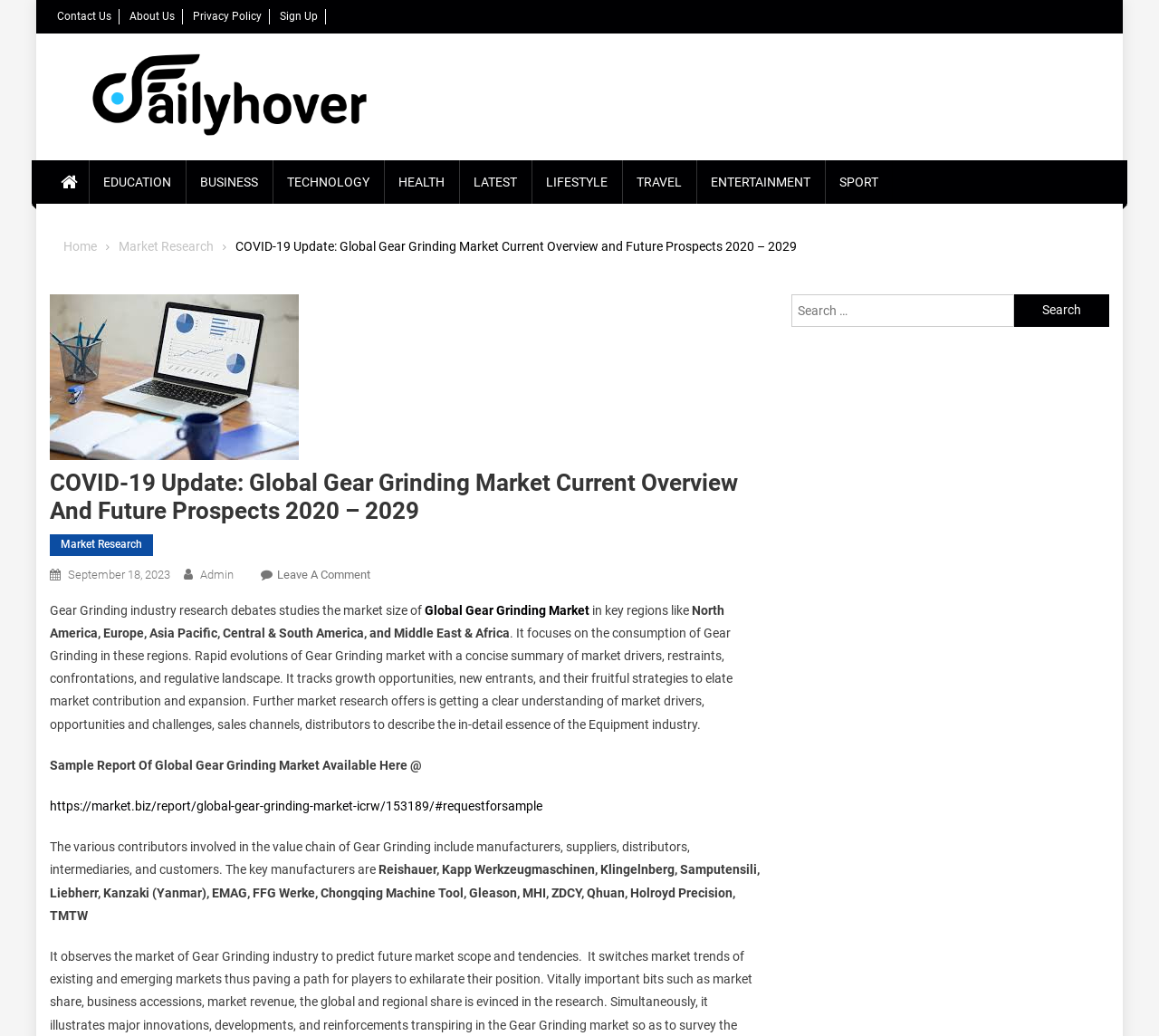Identify the text that serves as the heading for the webpage and generate it.

COVID-19 Update: Global Gear Grinding Market Current Overview And Future Prospects 2020 – 2029